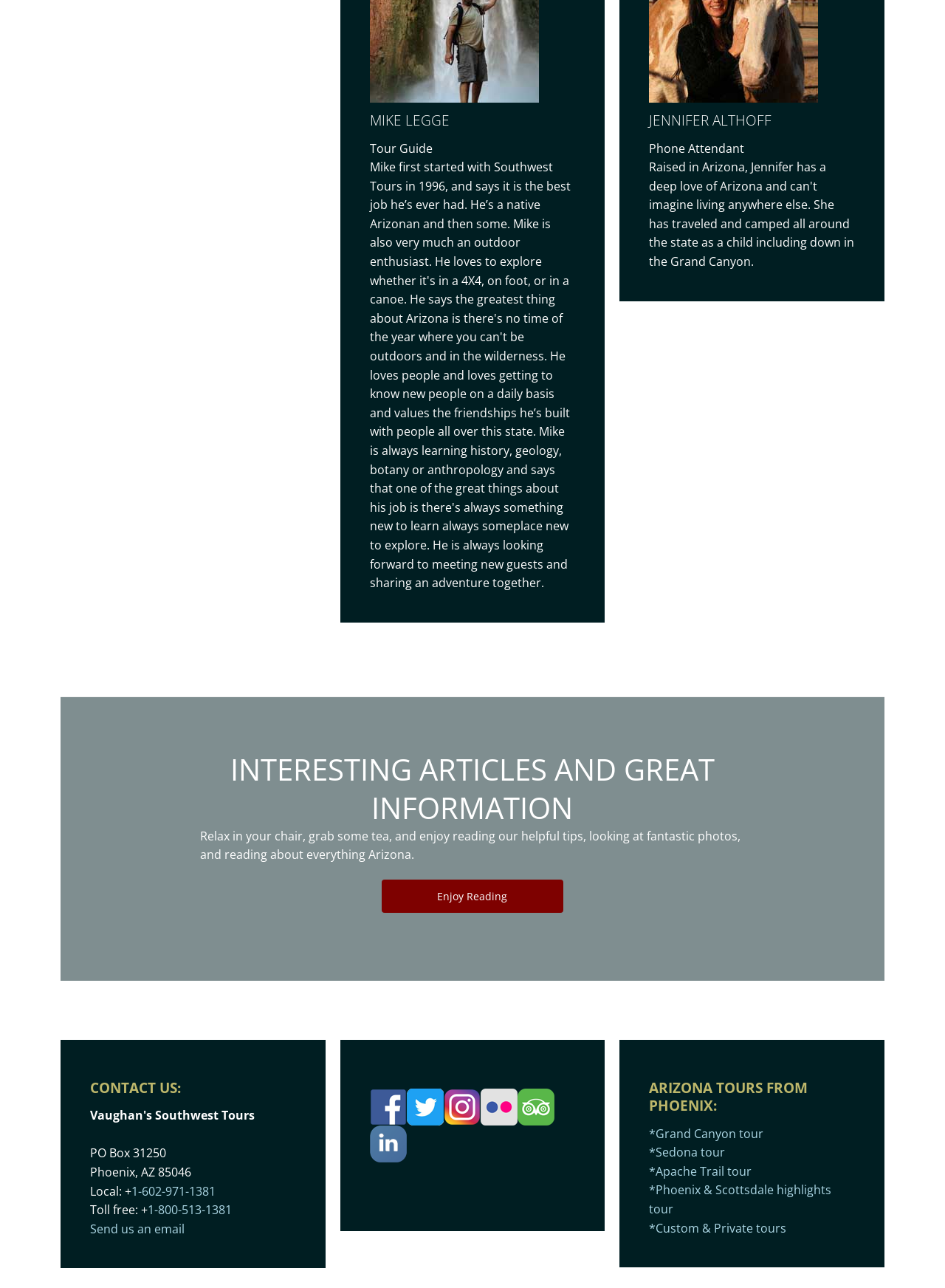Please study the image and answer the question comprehensively:
What social media platforms are available?

I found a series of image elements with the names of social media platforms, including Facebook, Twitter, Instagram, Flickr, TripAdvisor, and Linkedin, indicating that these platforms are available.